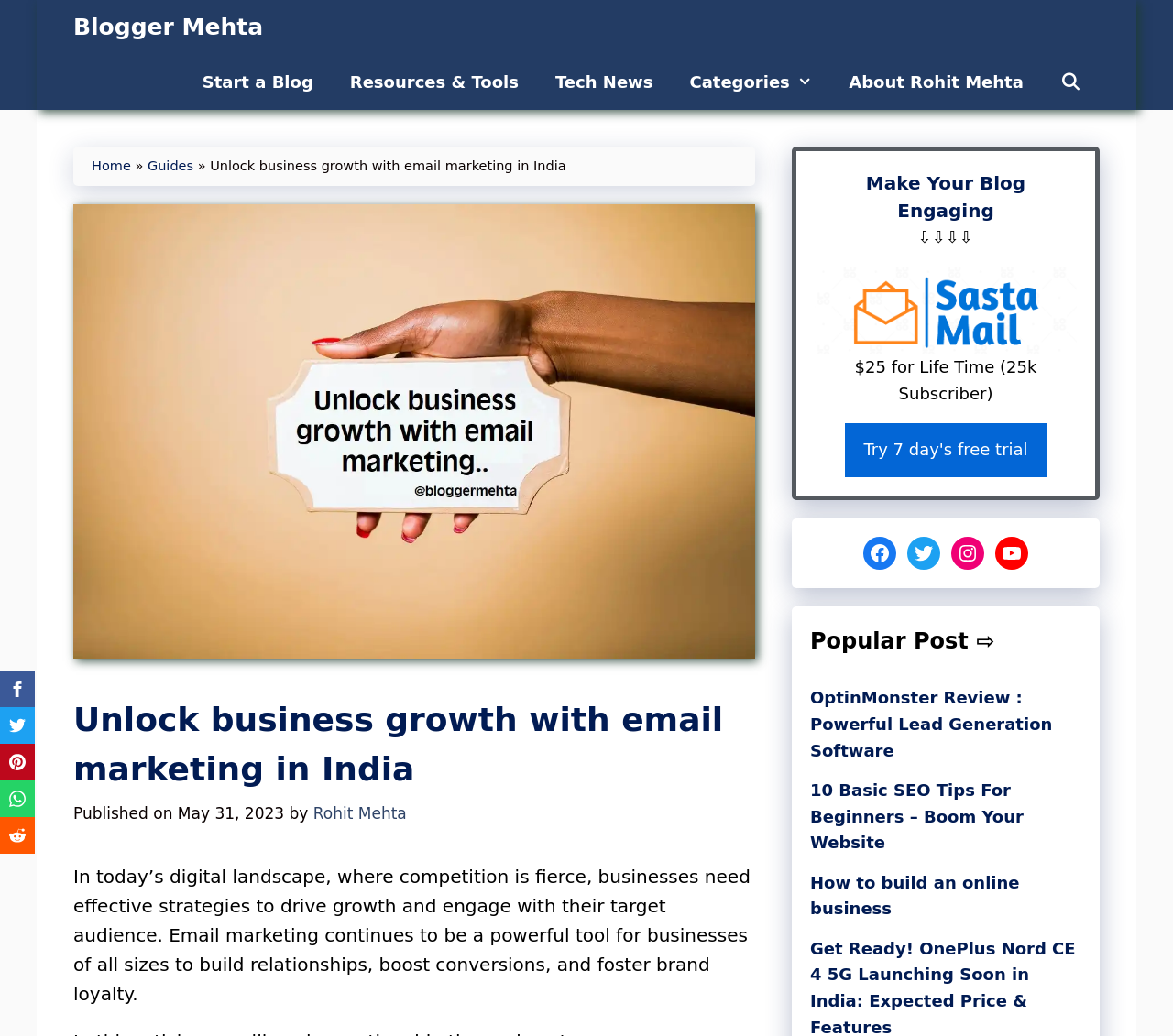Please identify the bounding box coordinates of the clickable element to fulfill the following instruction: "Search for something". The coordinates should be four float numbers between 0 and 1, i.e., [left, top, right, bottom].

[0.888, 0.053, 0.938, 0.106]